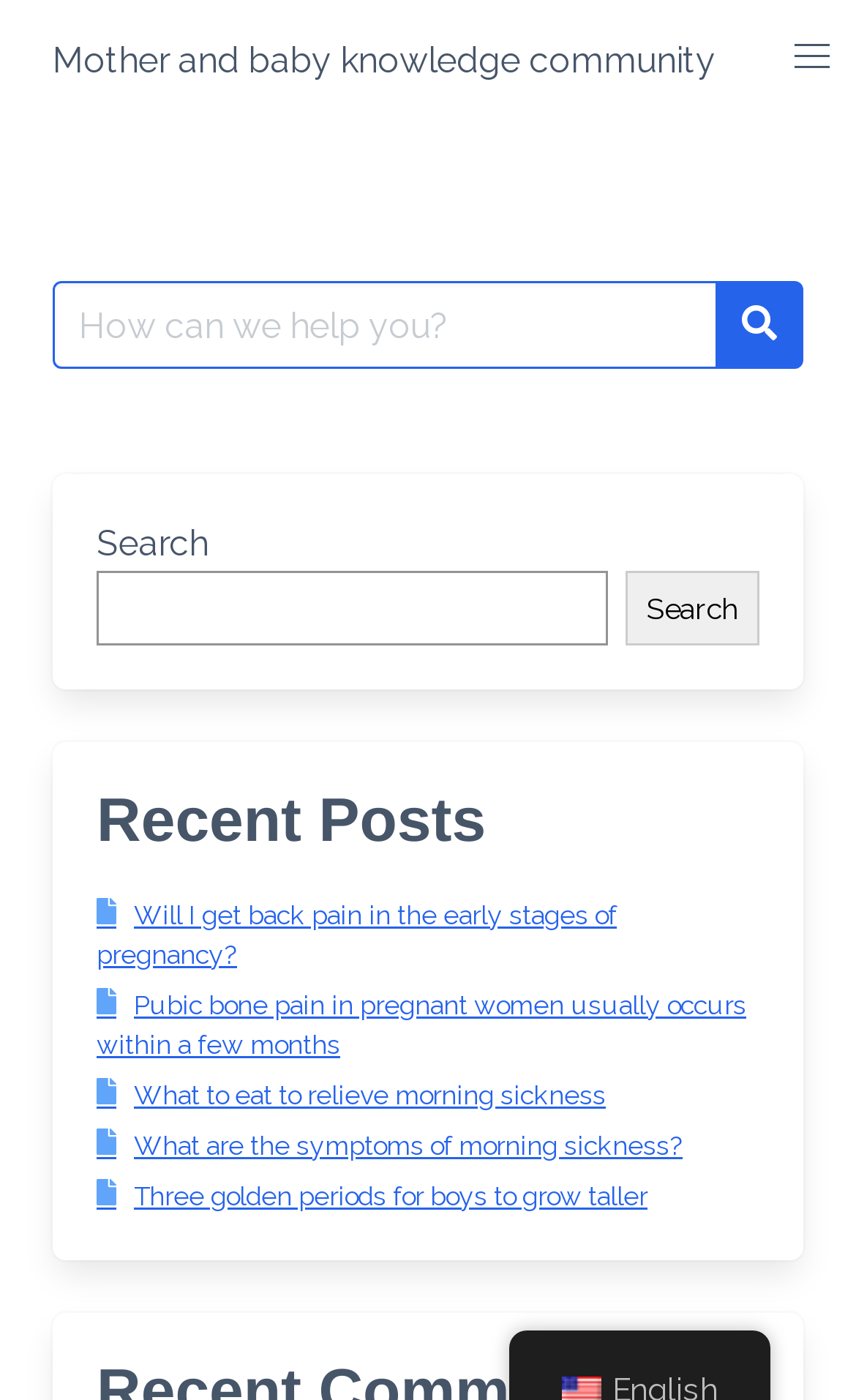Provide your answer in a single word or phrase: 
How many recent posts are displayed?

5